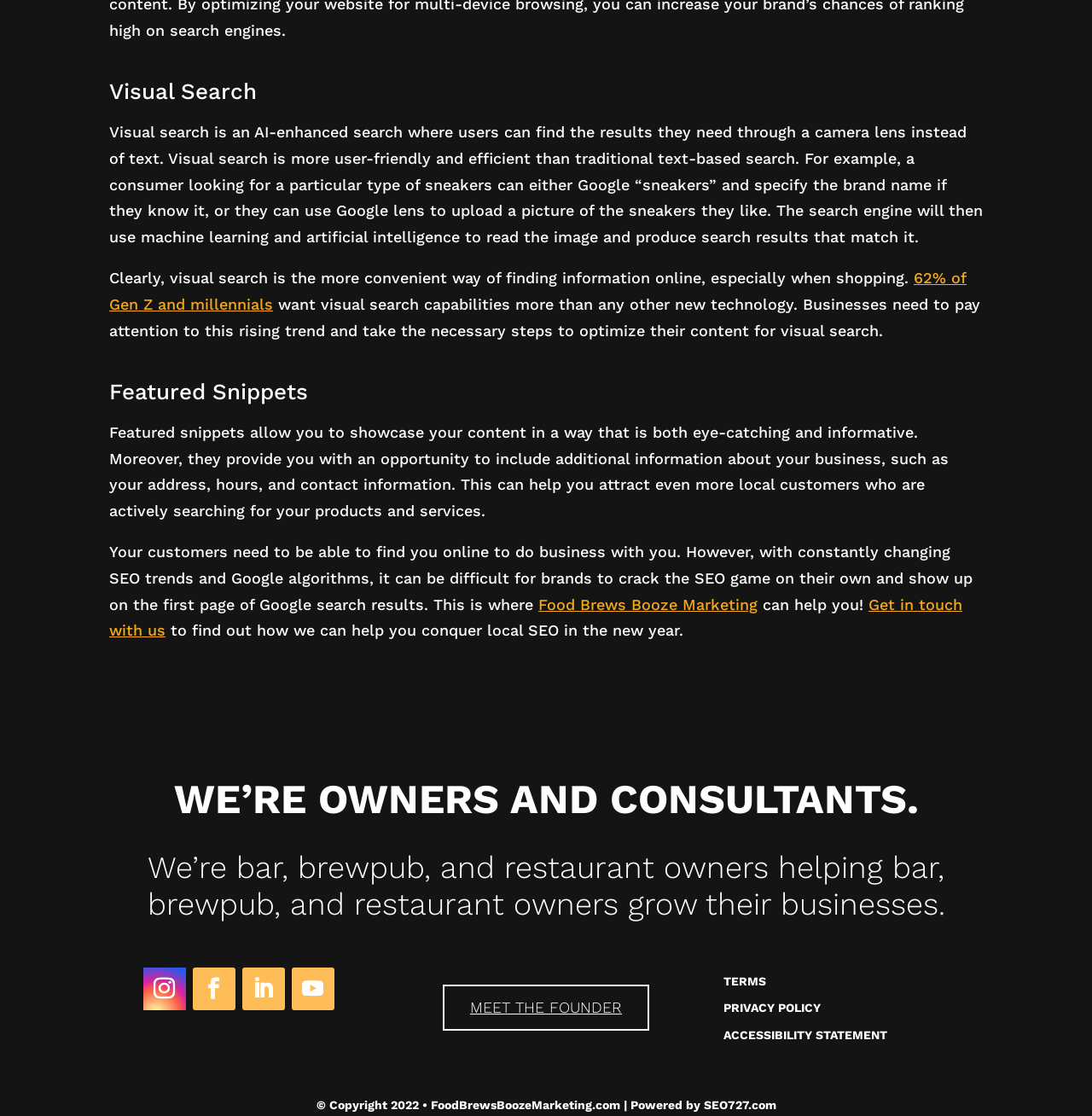Please find and report the bounding box coordinates of the element to click in order to perform the following action: "Check the accessibility statement". The coordinates should be expressed as four float numbers between 0 and 1, in the format [left, top, right, bottom].

[0.663, 0.921, 0.813, 0.933]